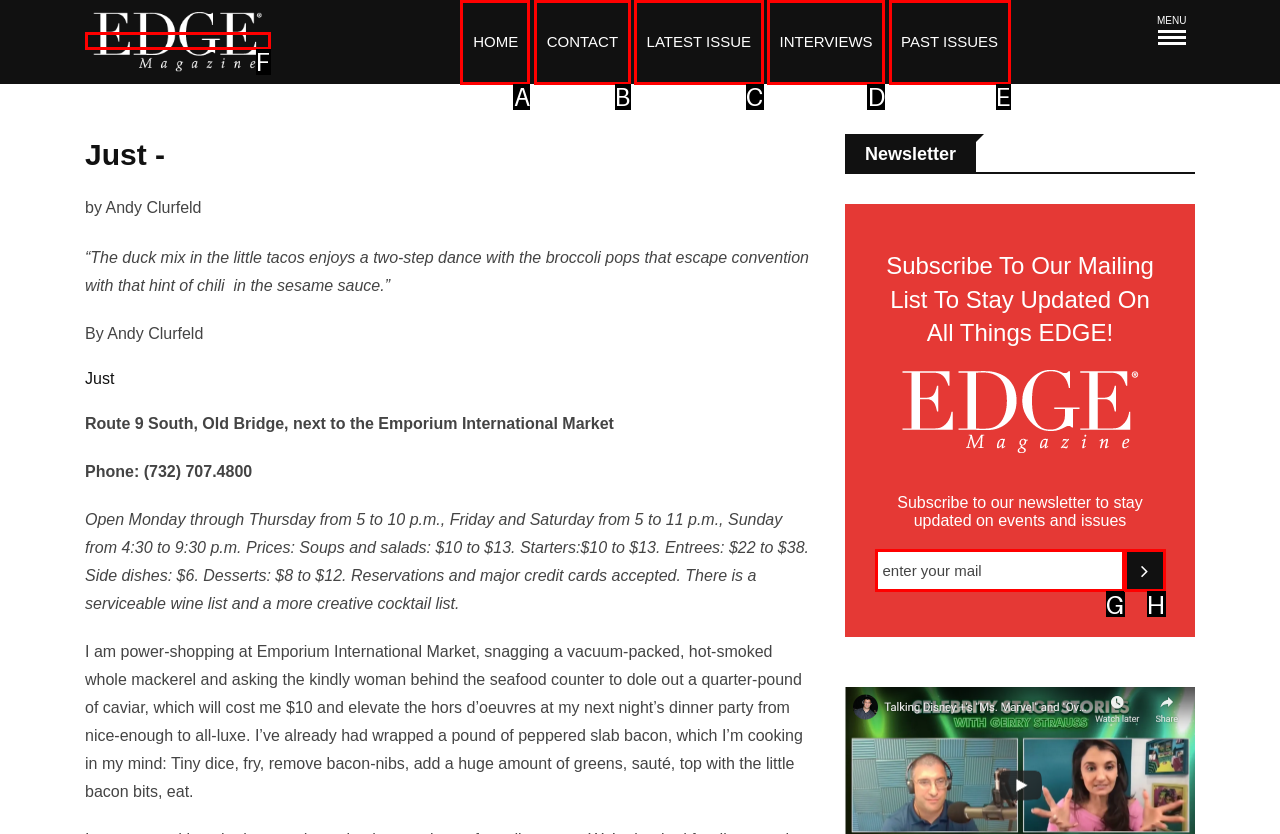Select the appropriate HTML element that needs to be clicked to execute the following task: Click the HOME link. Respond with the letter of the option.

A